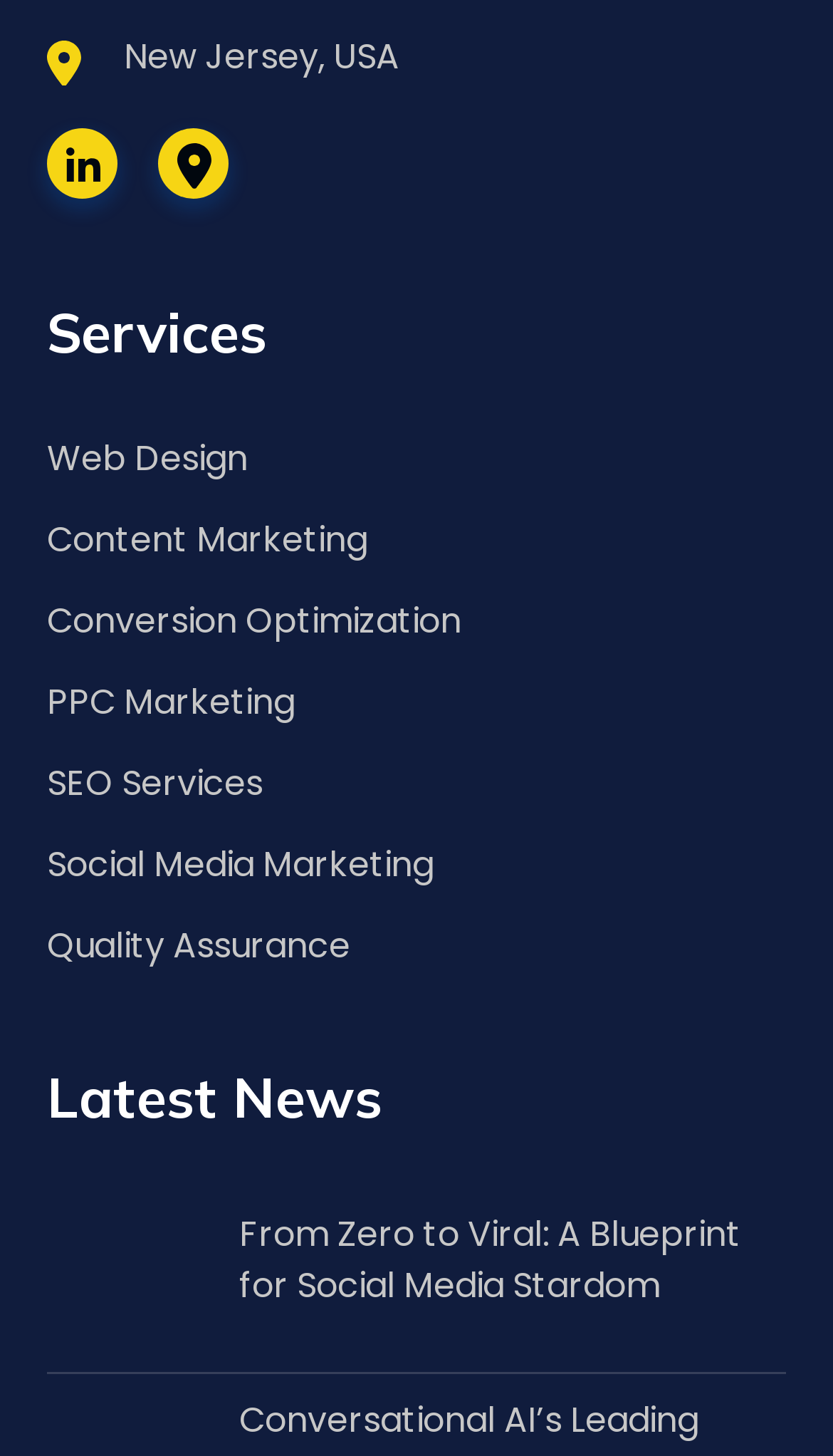Please examine the image and provide a detailed answer to the question: How many services are offered?

I counted the number of links under the 'Services' heading, which are 'Web Design', 'Content Marketing', 'Conversion Optimization', 'PPC Marketing', 'SEO Services', 'Social Media Marketing', and 'Quality Assurance'. Therefore, there are 7 services offered.